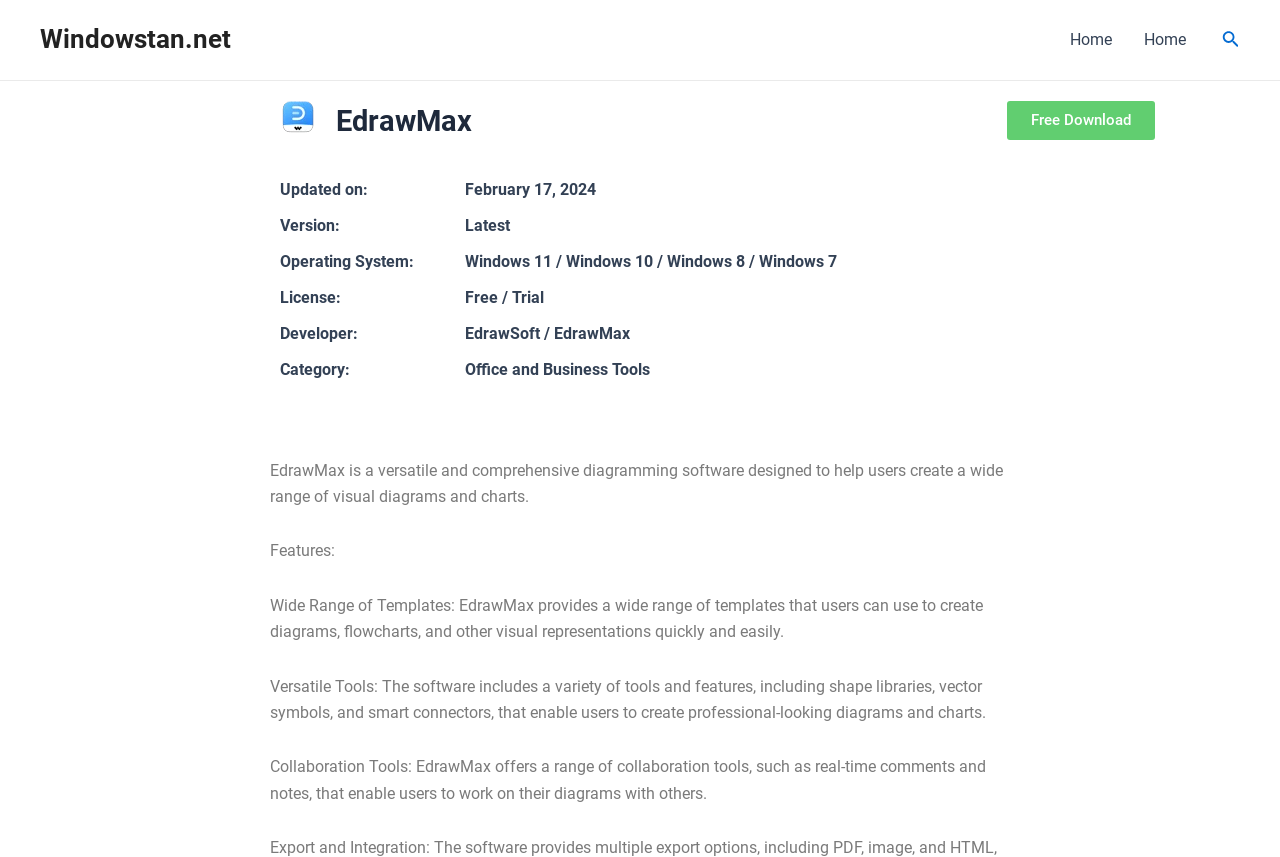From the webpage screenshot, identify the region described by Office and Business Tools. Provide the bounding box coordinates as (top-left x, top-left y, bottom-right x, bottom-right y), with each value being a floating point number between 0 and 1.

[0.363, 0.42, 0.508, 0.442]